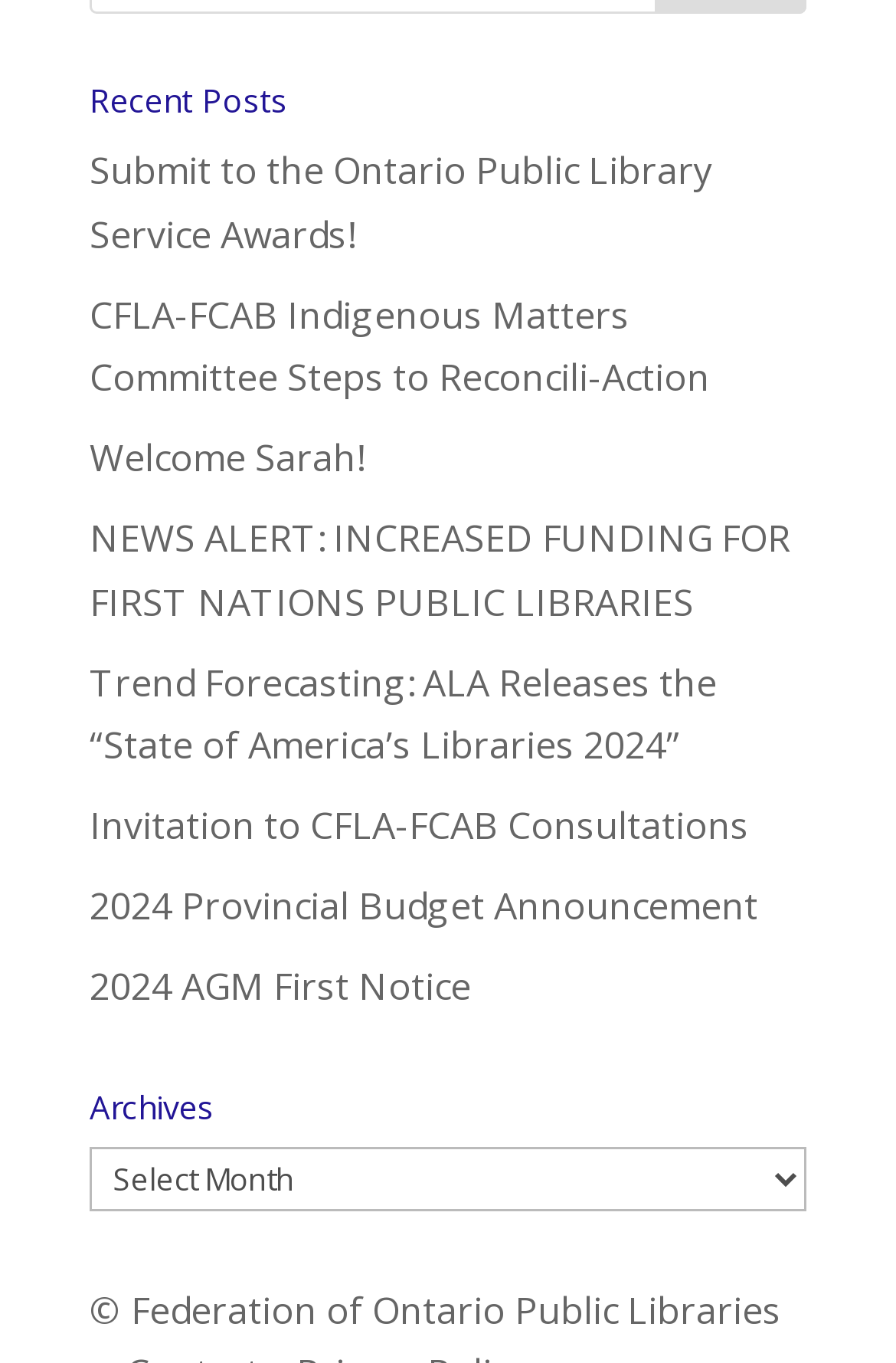What is the first link under 'Recent Posts'?
Please give a detailed and elaborate answer to the question.

I looked at the links under the 'Recent Posts' heading and found that the first link is 'Submit to the Ontario Public Library Service Awards!'.